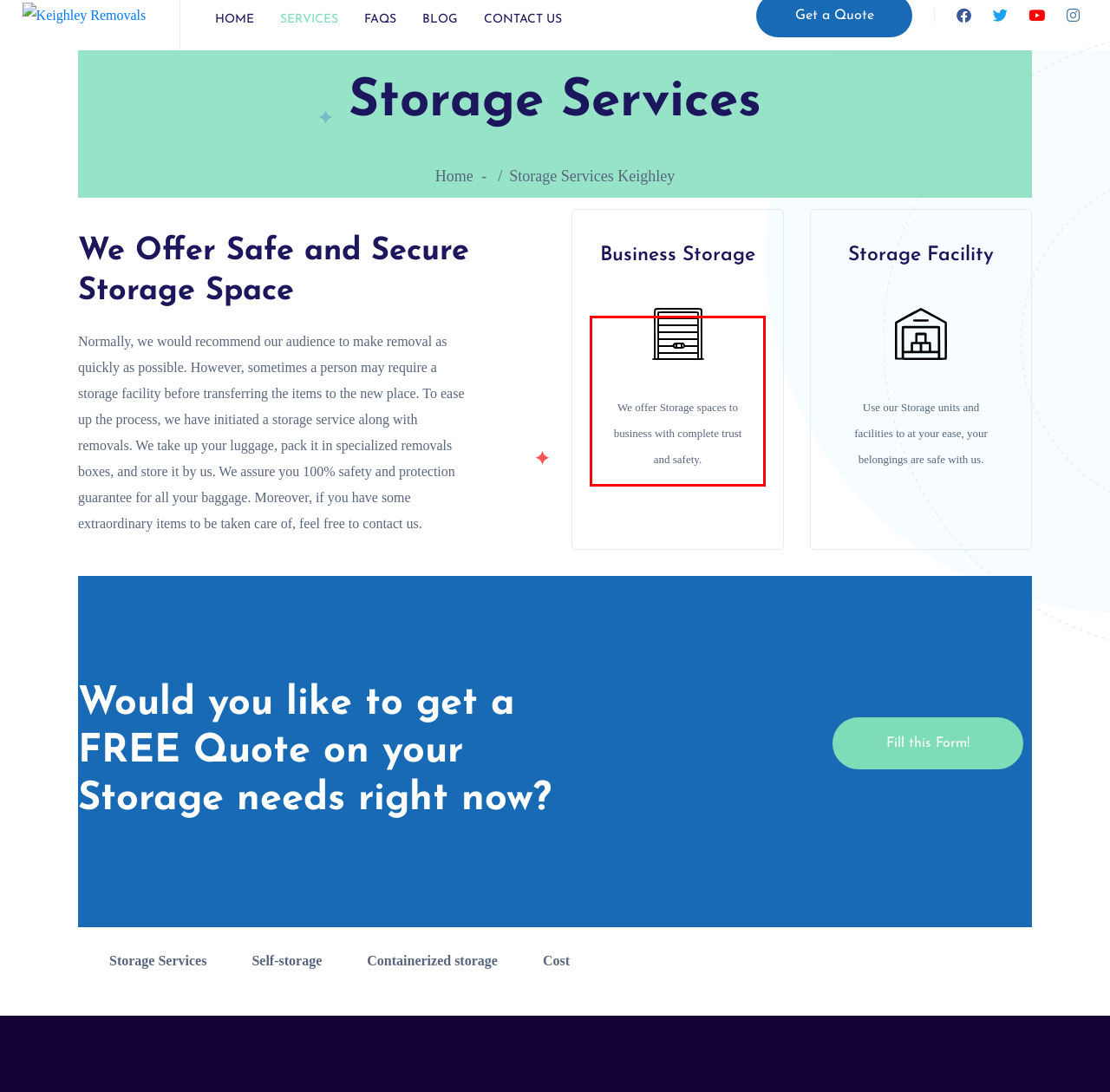You are provided with a screenshot of a webpage that includes a UI element enclosed in a red rectangle. Extract the text content inside this red rectangle.

At Keighley Removals, we offer the most reliable storage spaces for your business. Whether you need them to store products or inventory, our facilities are right for you!